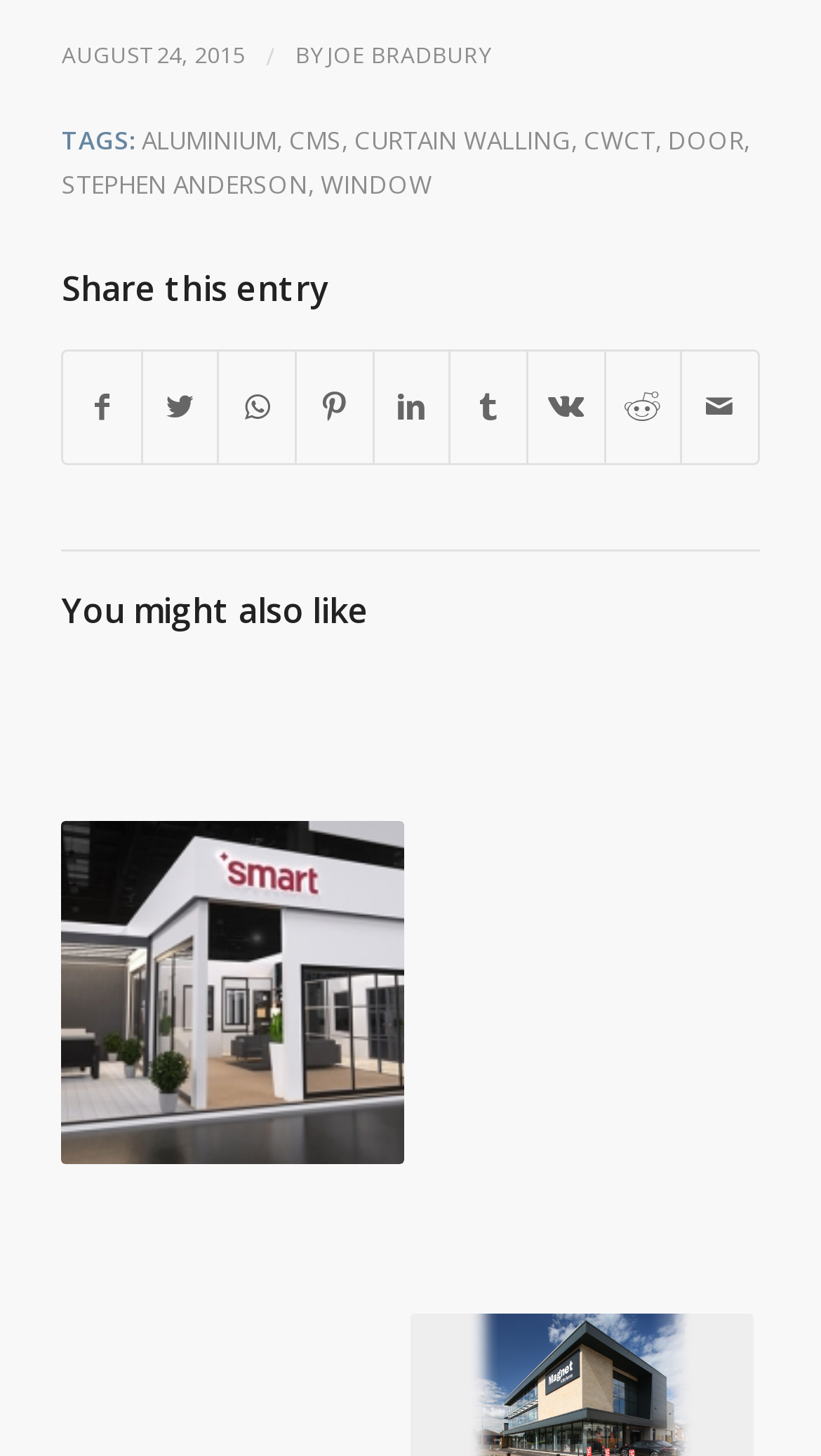Find the bounding box coordinates of the clickable element required to execute the following instruction: "Share this entry on Facebook". Provide the coordinates as four float numbers between 0 and 1, i.e., [left, top, right, bottom].

[0.078, 0.242, 0.171, 0.318]